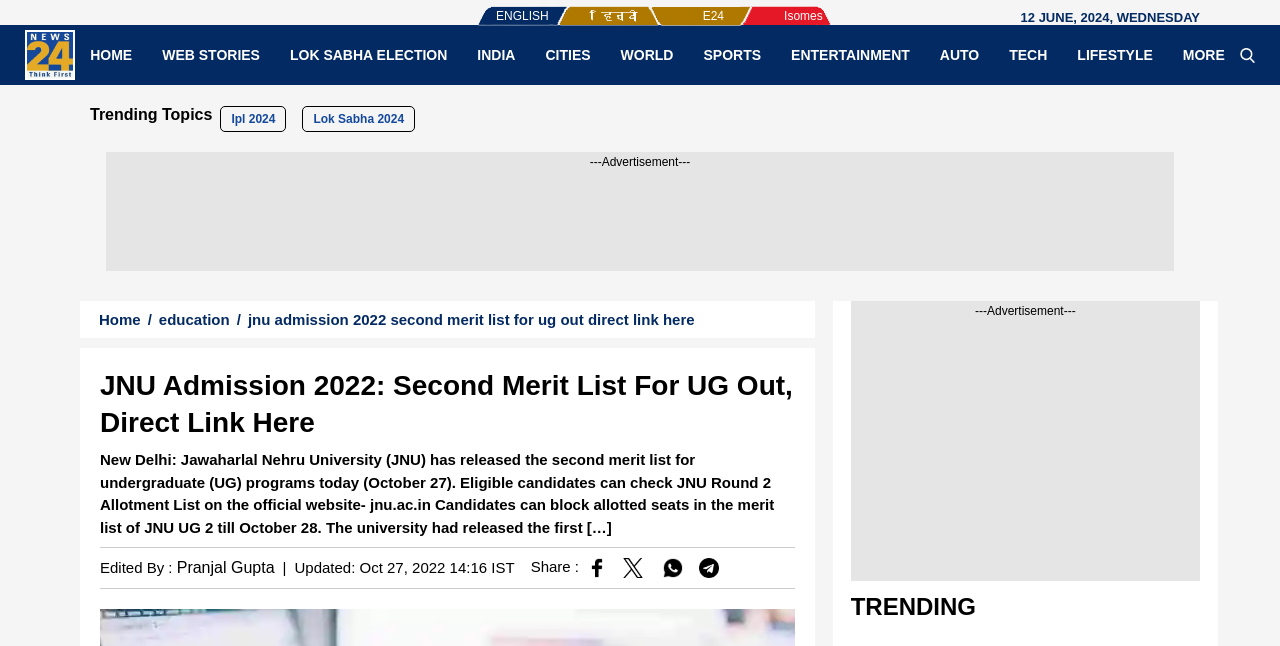Please locate the bounding box coordinates for the element that should be clicked to achieve the following instruction: "Check the 'JNU Admission 2022: Second Merit List For UG Out, Direct Link Here' article". Ensure the coordinates are given as four float numbers between 0 and 1, i.e., [left, top, right, bottom].

[0.078, 0.57, 0.621, 0.683]